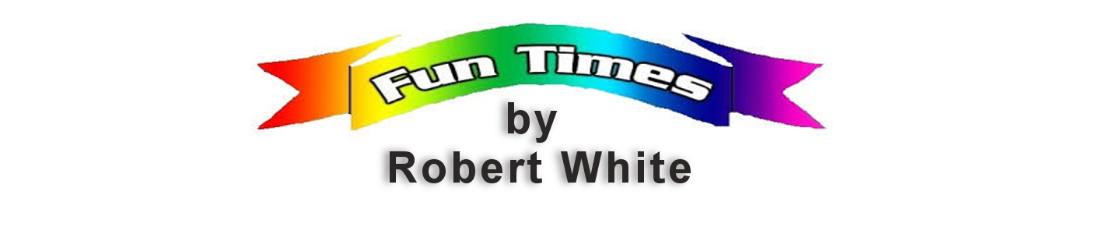What is the atmosphere suggested by the logo?
Answer the question with a single word or phrase, referring to the image.

magical